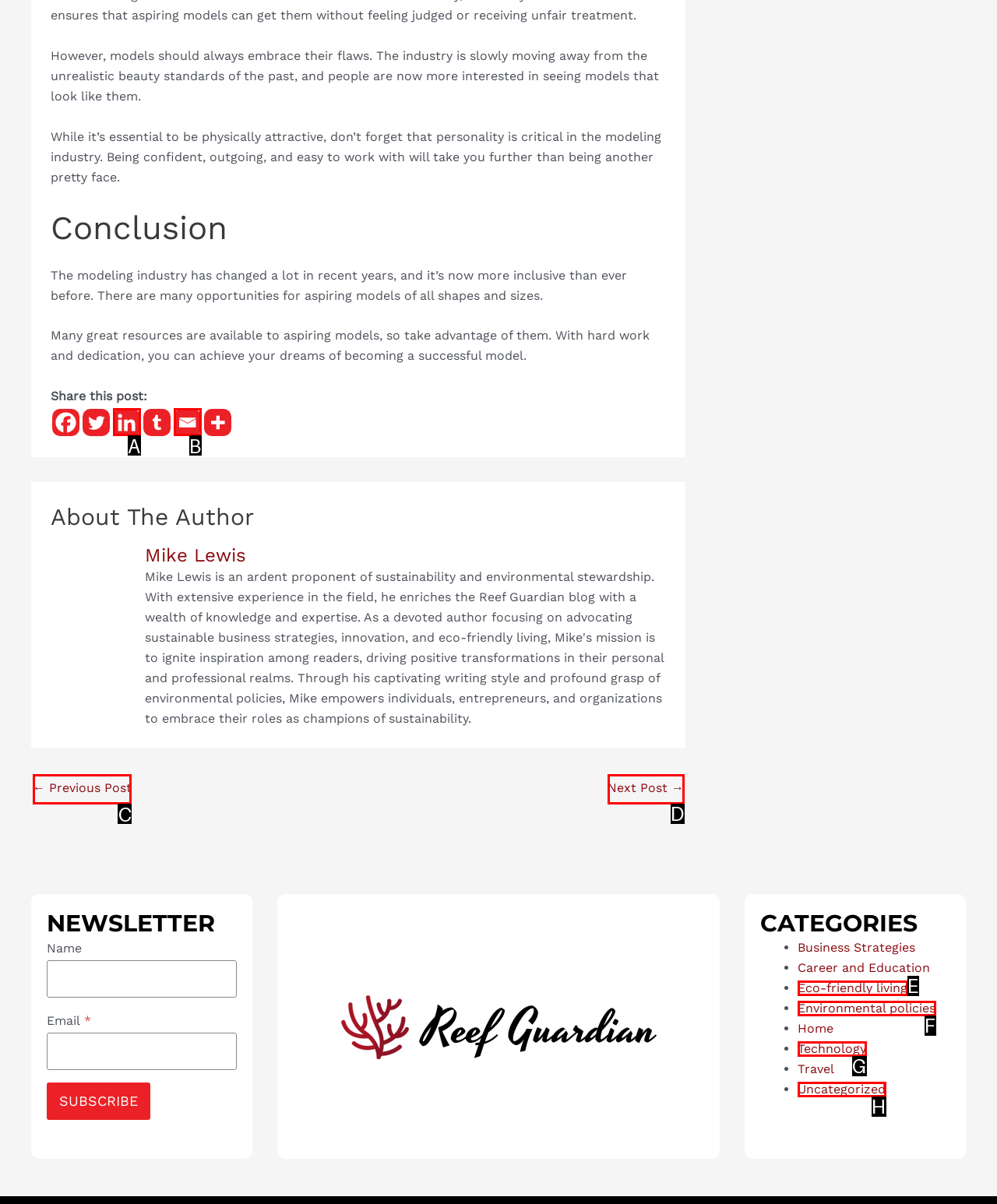Identify the correct UI element to click to achieve the task: Read the previous post.
Answer with the letter of the appropriate option from the choices given.

C